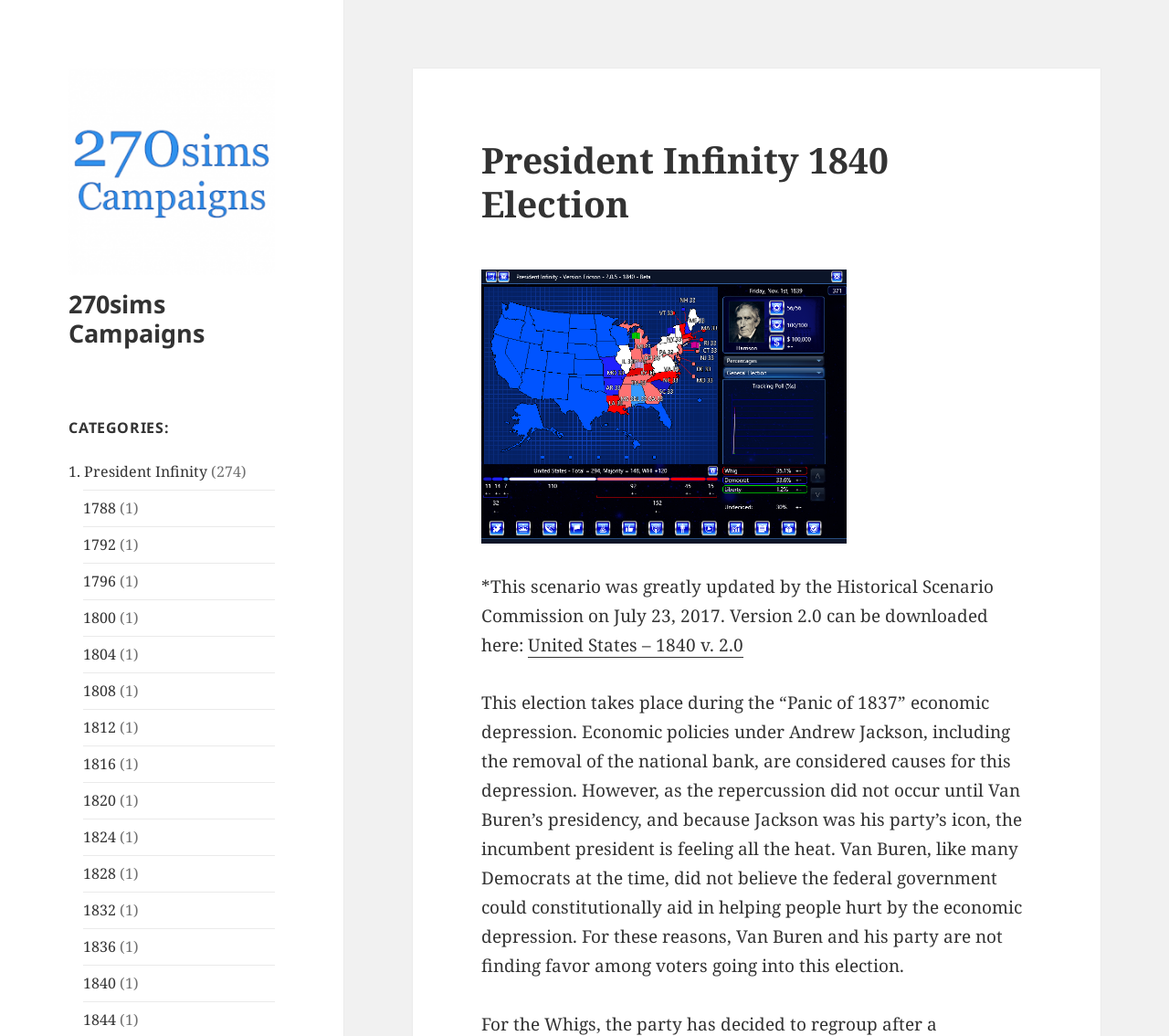Please provide a detailed answer to the question below based on the screenshot: 
What is the name of the scenario?

I found the answer by looking at the link element with the text 'United States – 1840 v. 2.0' which is located in the middle of the webpage and is a prominent feature. The text is also mentioned in the context of a scenario, indicating that it is the name of the scenario.